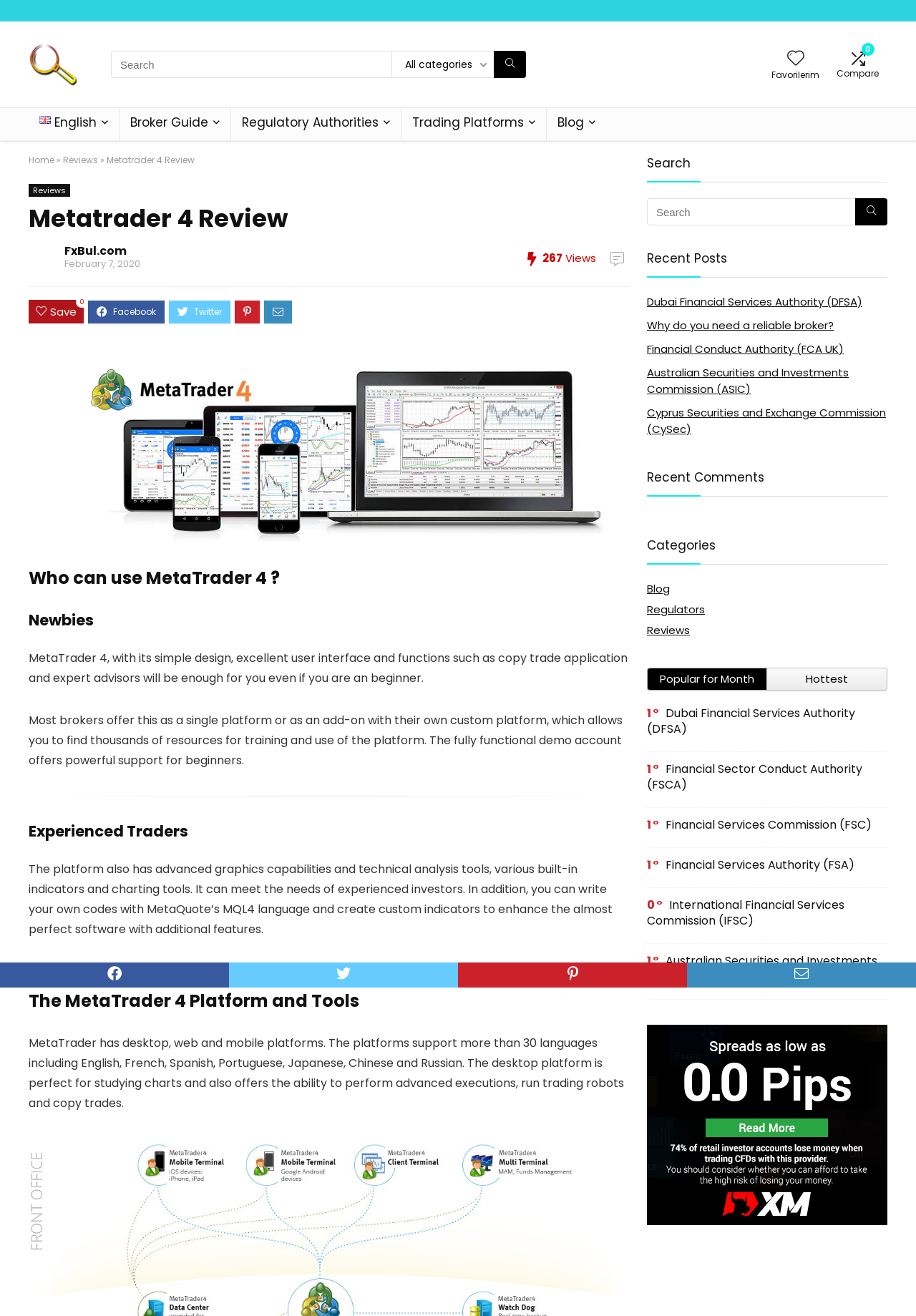Identify the coordinates of the bounding box for the element that must be clicked to accomplish the instruction: "Select English as the language".

[0.031, 0.082, 0.13, 0.107]